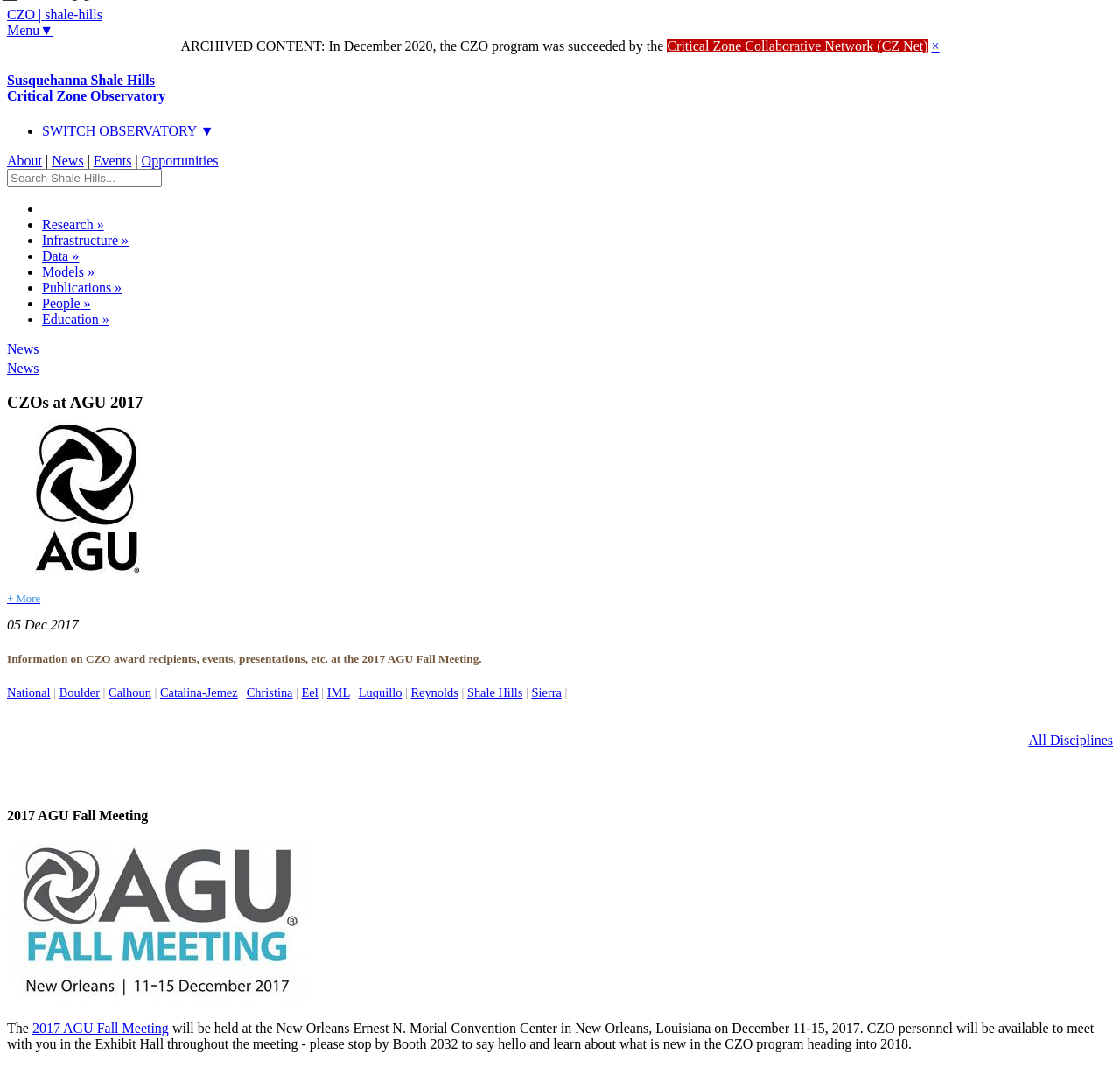Please identify the coordinates of the bounding box for the clickable region that will accomplish this instruction: "Learn more about CZOs at AGU 2017".

[0.006, 0.53, 0.253, 0.567]